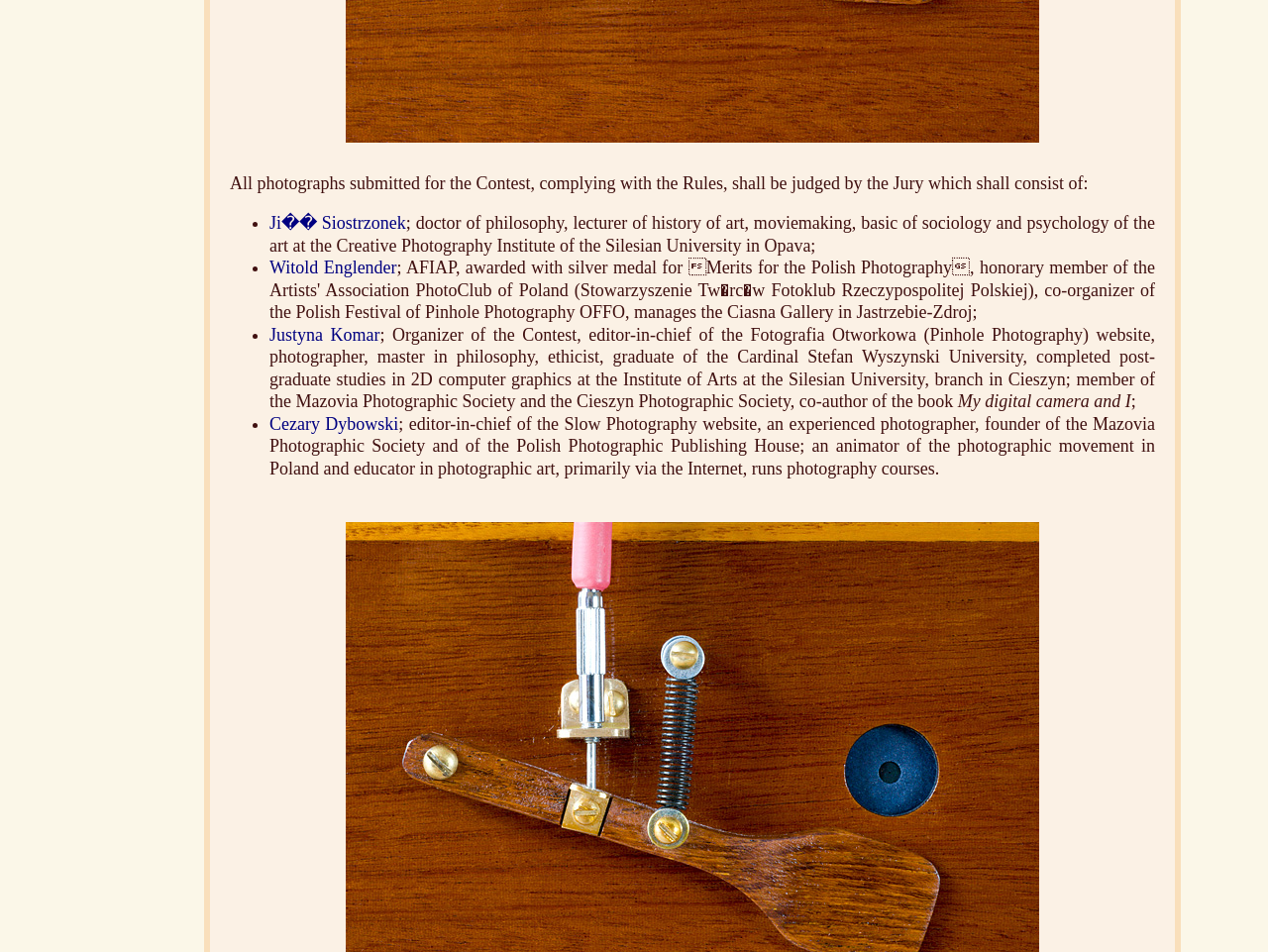Who is the lecturer of history of art?
Refer to the image and provide a one-word or short phrase answer.

Ji�� Siostrzonek